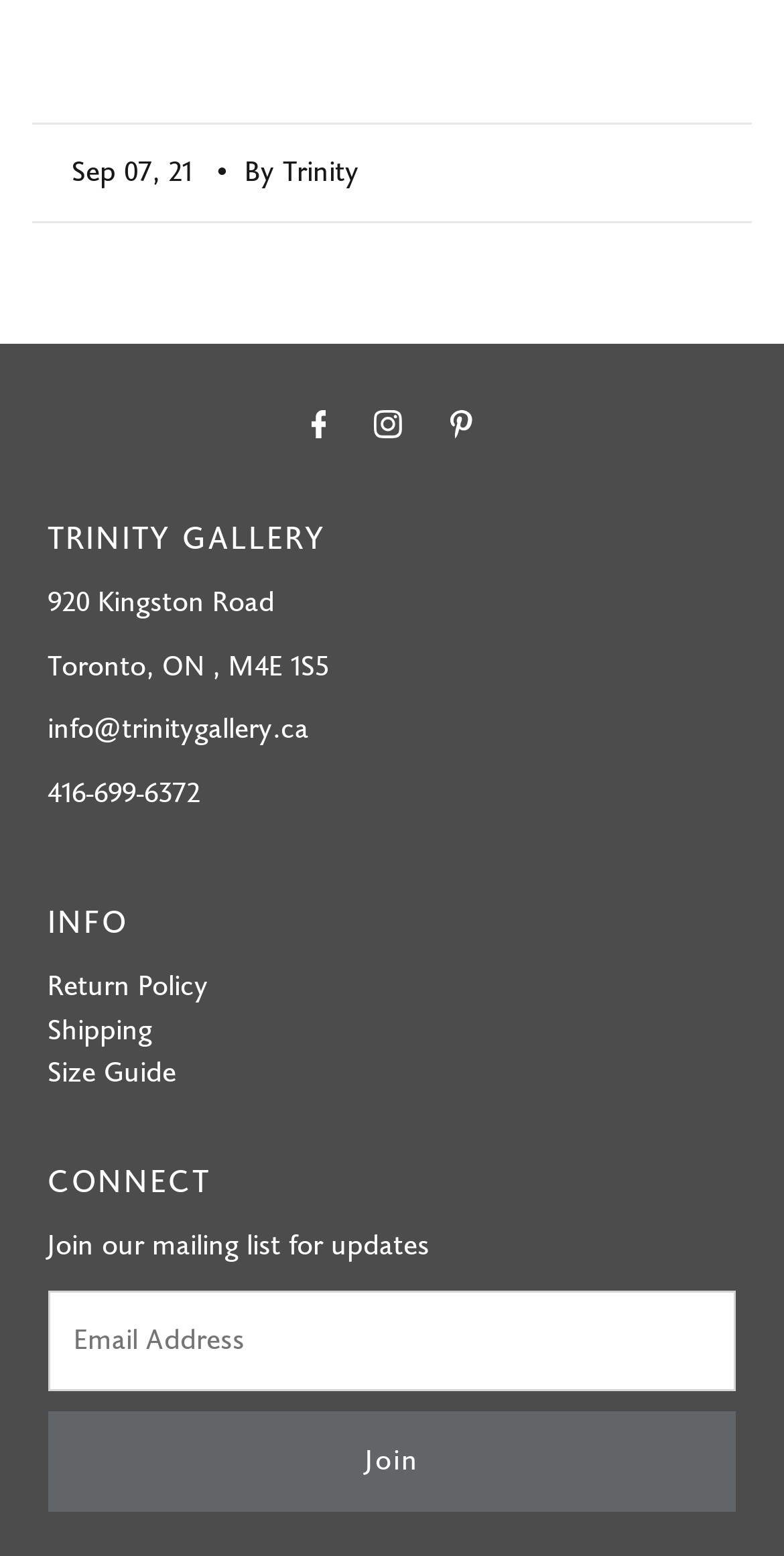Identify the bounding box for the element characterized by the following description: "Return Policy".

[0.061, 0.621, 0.266, 0.647]